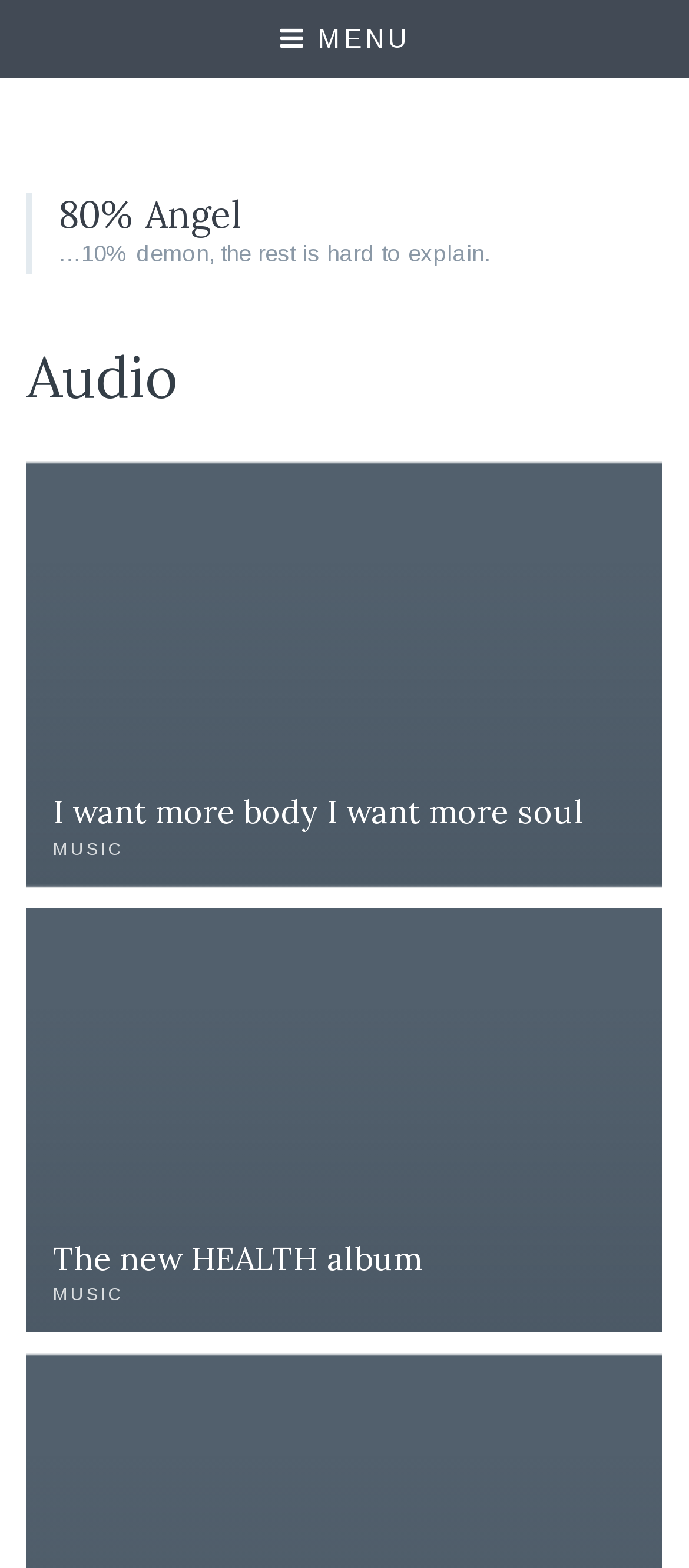What is the name of the album?
Provide a short answer using one word or a brief phrase based on the image.

80% Angel